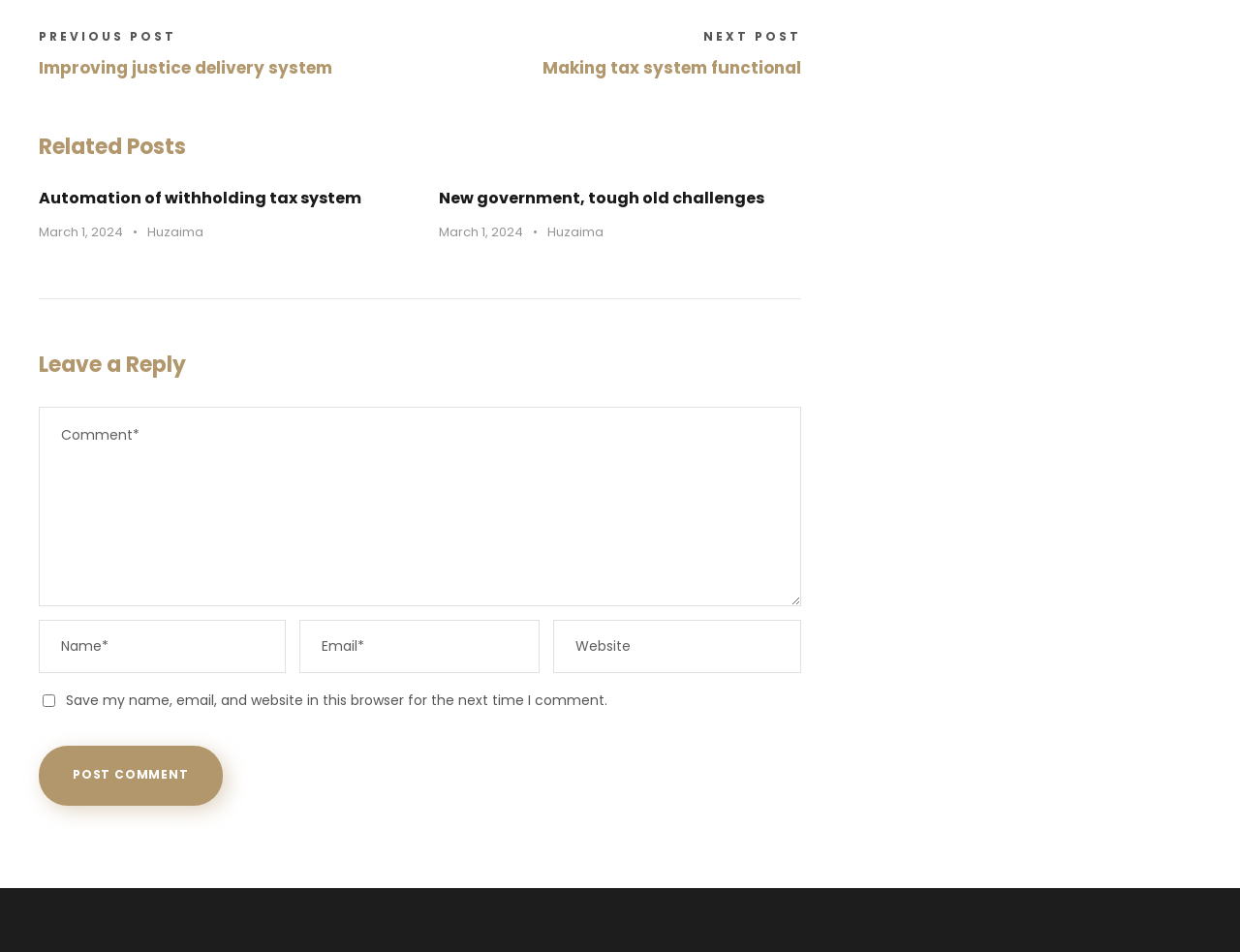Please determine the bounding box coordinates for the element with the description: "HOME".

None